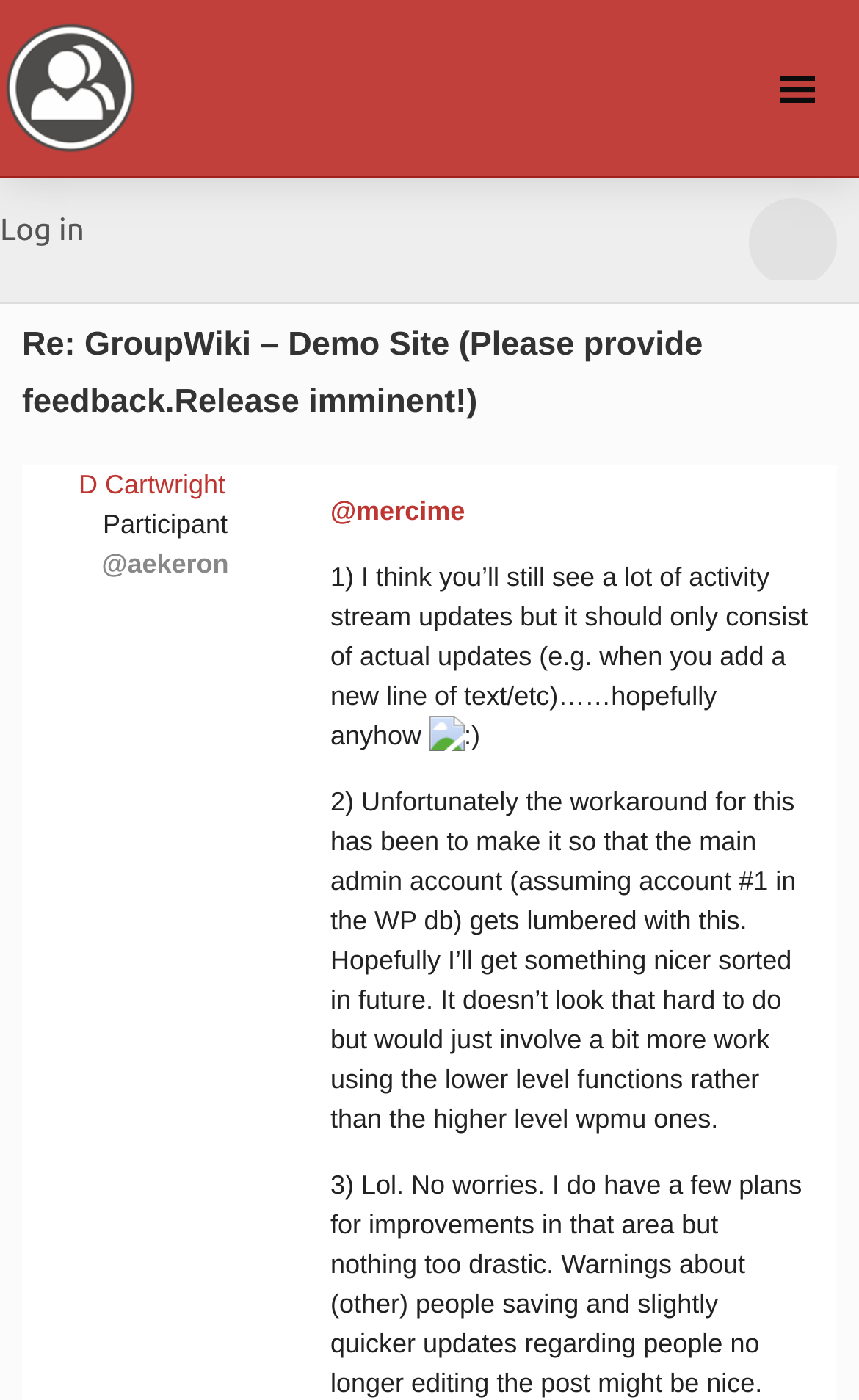Identify the bounding box coordinates for the UI element described as: "Log in". The coordinates should be provided as four floats between 0 and 1: [left, top, right, bottom].

[0.0, 0.127, 0.098, 0.2]